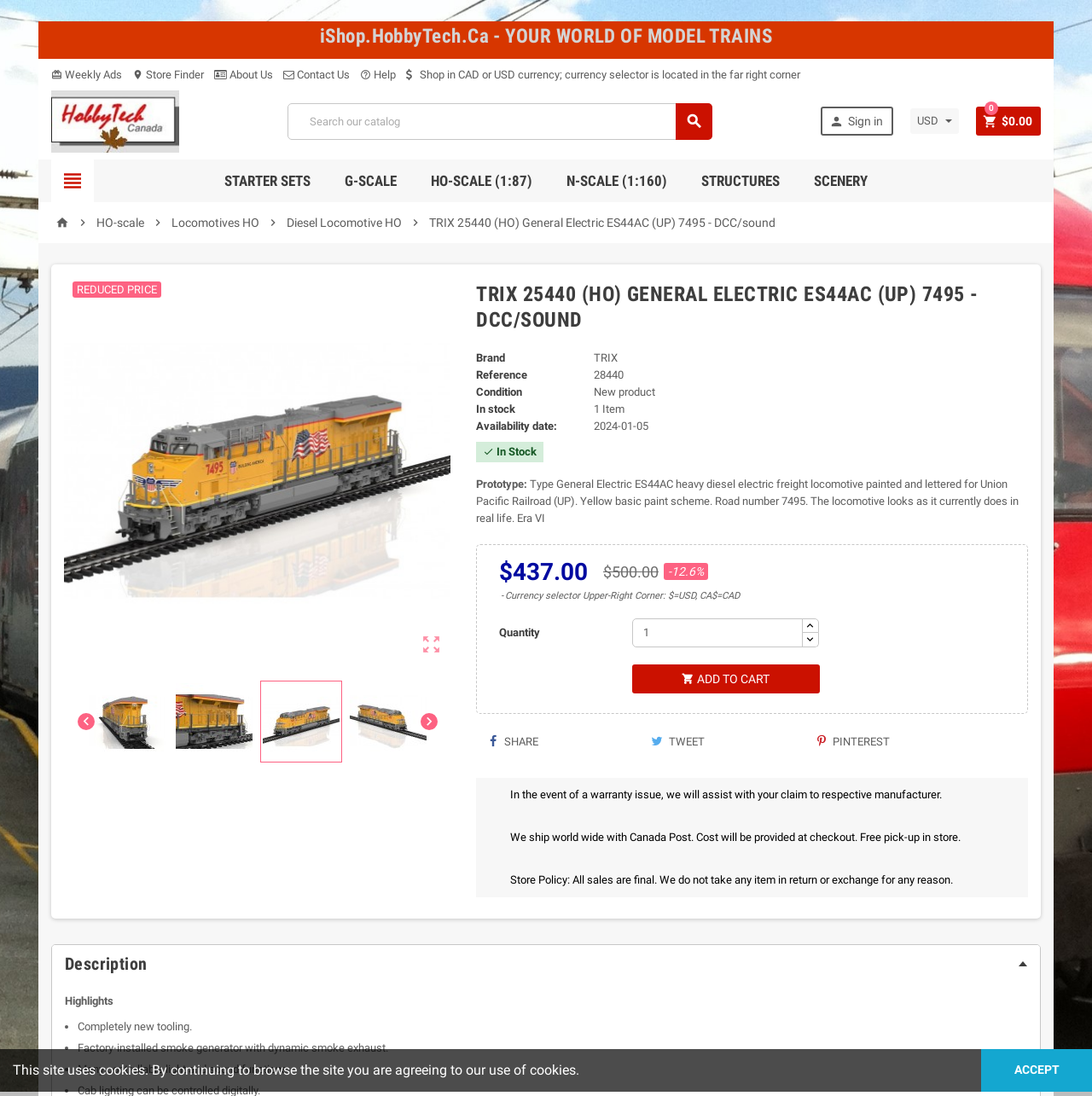What is the current price of the locomotive?
Please give a detailed and elaborate answer to the question.

I found the current price of the locomotive by looking at the price section, where it shows the discounted price of $437.00.